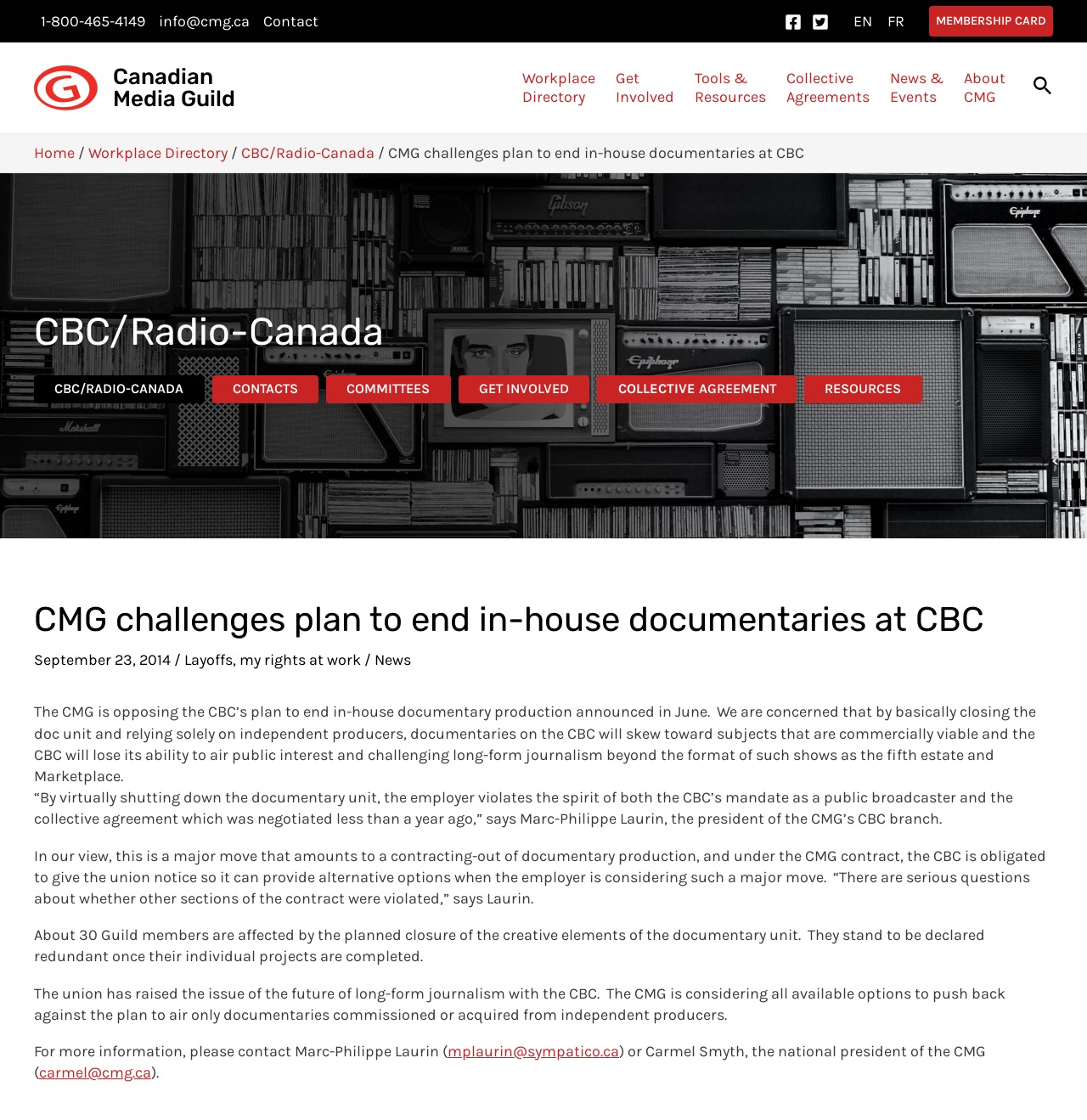What is the CMG considering to push back against the plan?
Using the image, respond with a single word or phrase.

All available options